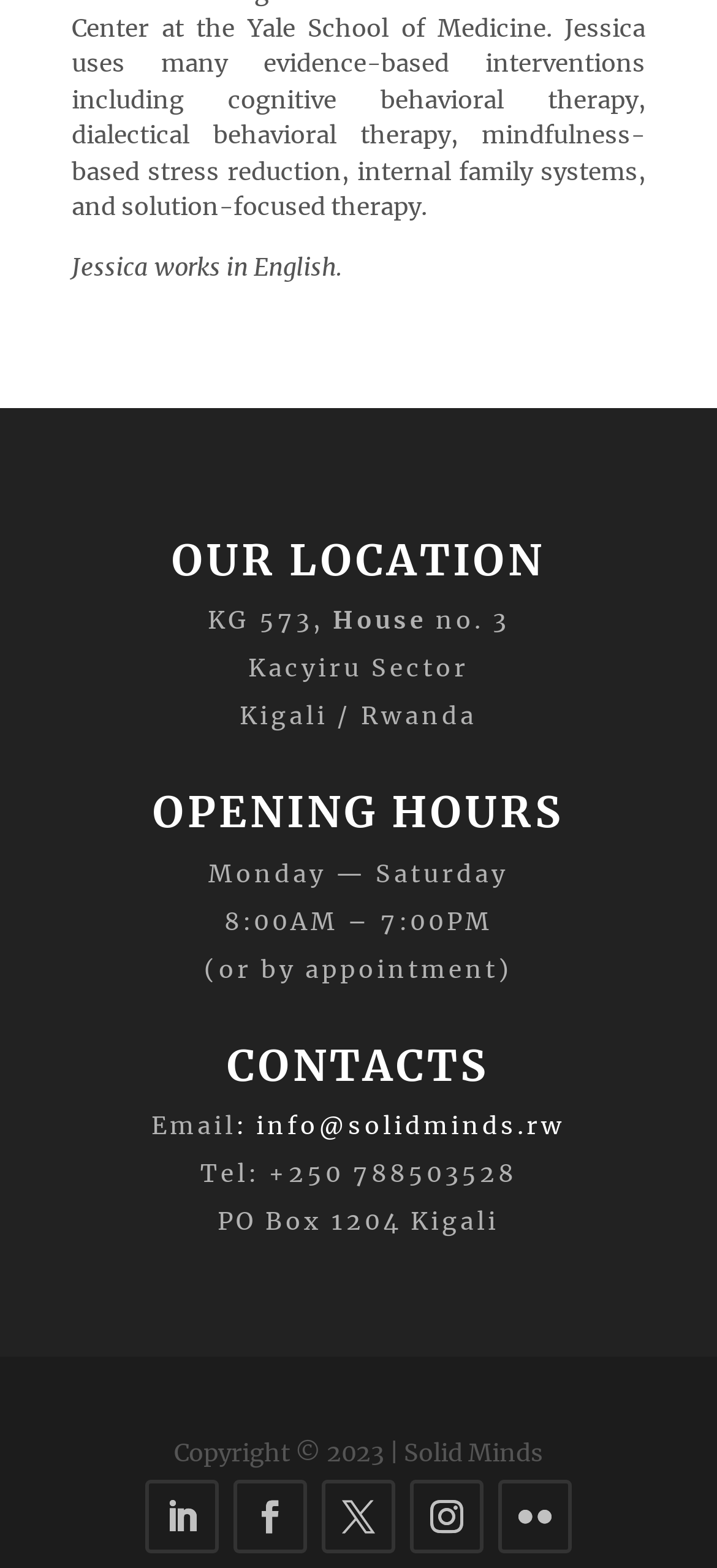What is the copyright year of the webpage?
Using the details shown in the screenshot, provide a comprehensive answer to the question.

The webpage has a copyright notice at the bottom, which states 'Copyright © 2023 | Solid Minds', indicating that the copyright year is 2023.